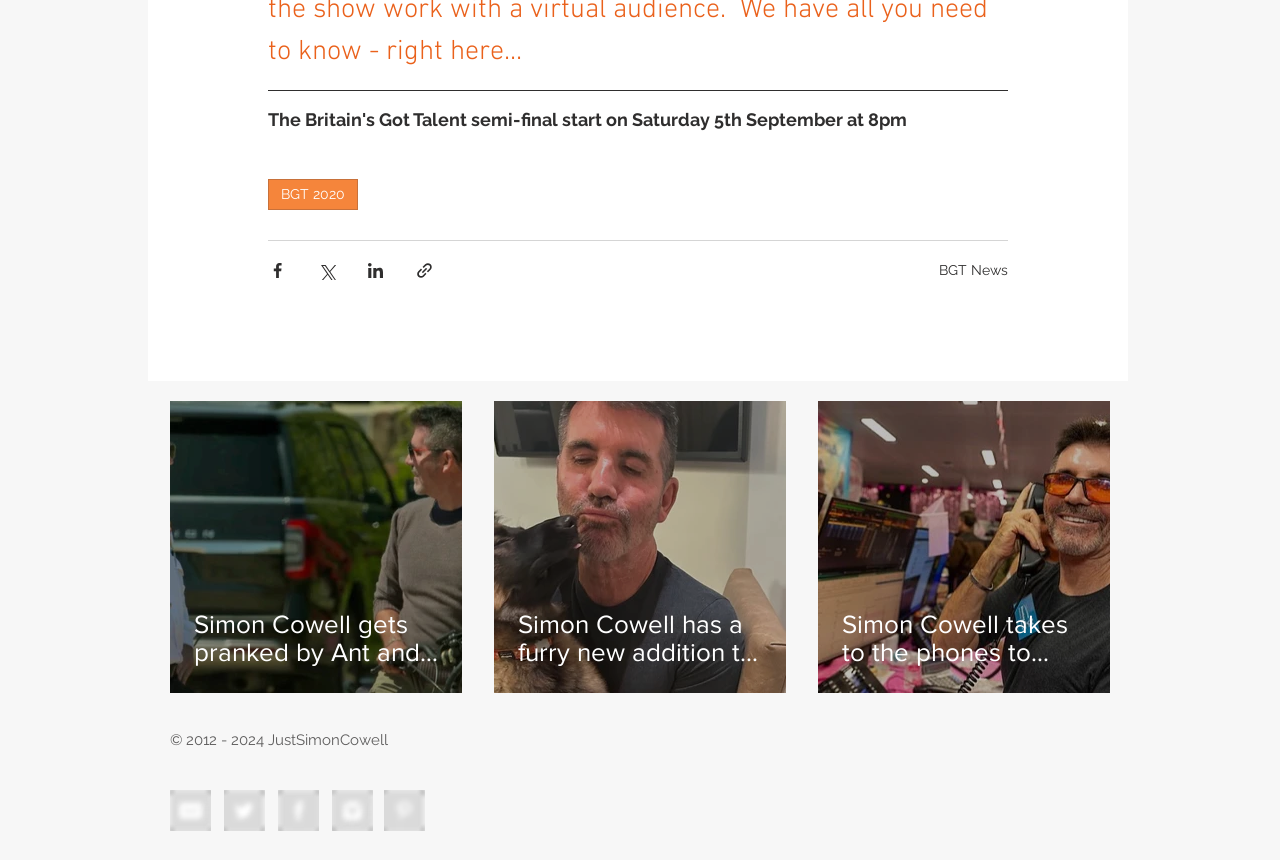What type of content is displayed in the post list region?
Provide a fully detailed and comprehensive answer to the question.

The post list region displays multiple posts with images and text, which suggests that the content displayed is news articles or blog posts related to Simon Cowell. The posts have titles and images, which is typical of news articles or blog posts.